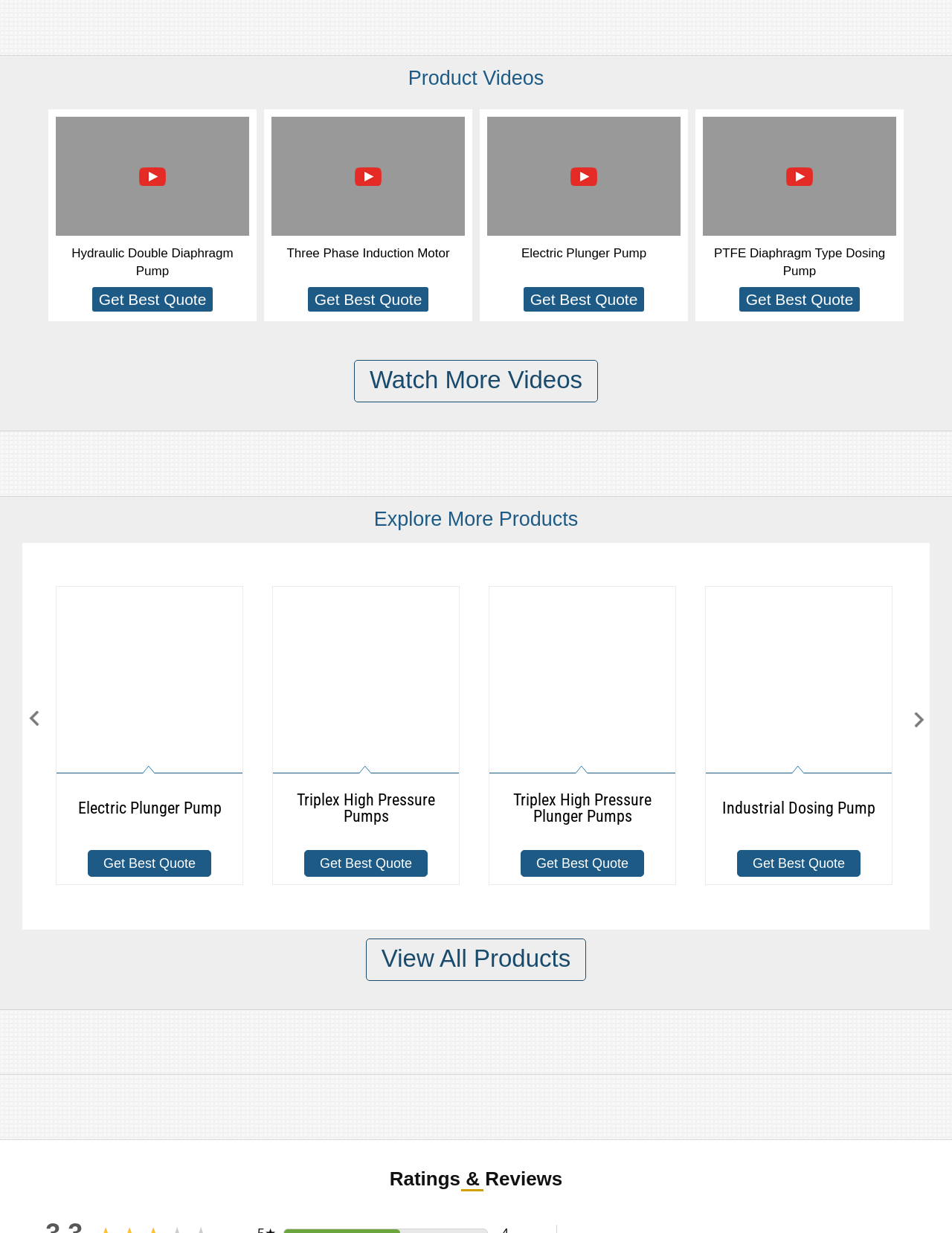Determine the bounding box coordinates of the region to click in order to accomplish the following instruction: "View details of Electric Plunger Pump". Provide the coordinates as four float numbers between 0 and 1, specifically [left, top, right, bottom].

[0.548, 0.2, 0.679, 0.211]